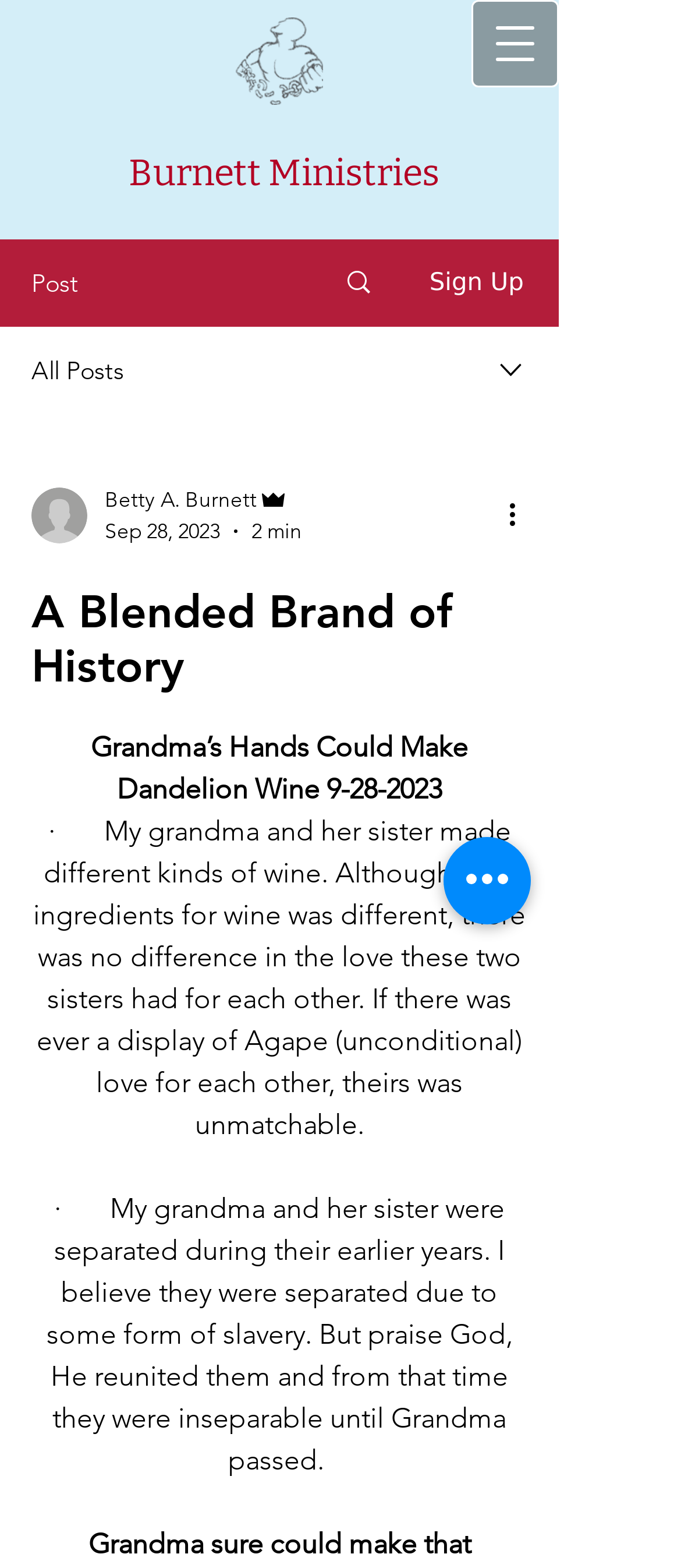Given the webpage screenshot and the description, determine the bounding box coordinates (top-left x, top-left y, bottom-right x, bottom-right y) that define the location of the UI element matching this description: aria-label="More actions"

[0.738, 0.315, 0.8, 0.342]